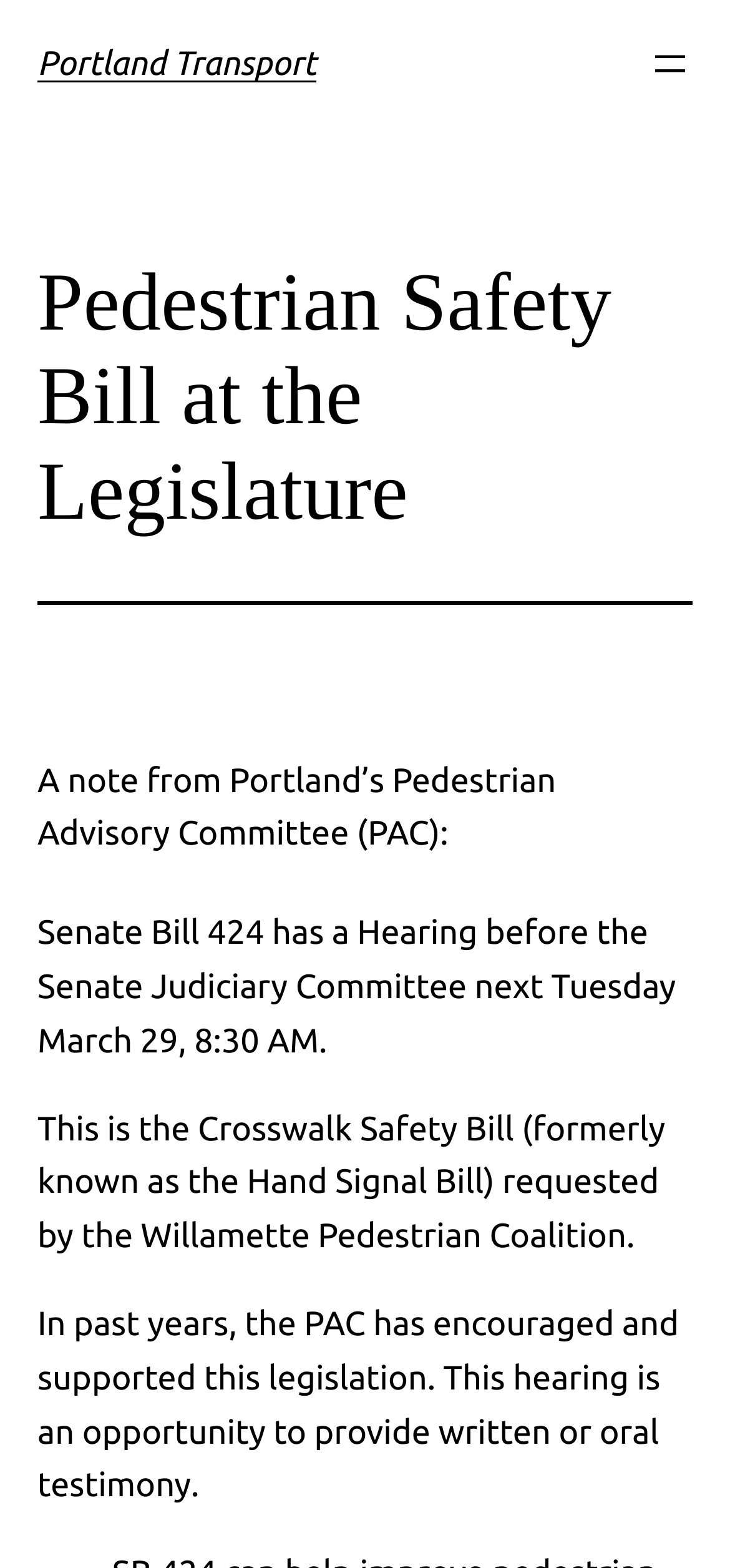Who requested the Crosswalk Safety Bill?
Please ensure your answer is as detailed and informative as possible.

The webpage mentions 'This is the Crosswalk Safety Bill (formerly known as the Hand Signal Bill) requested by the Willamette Pedestrian Coalition.' which indicates that the Willamette Pedestrian Coalition requested the Crosswalk Safety Bill.